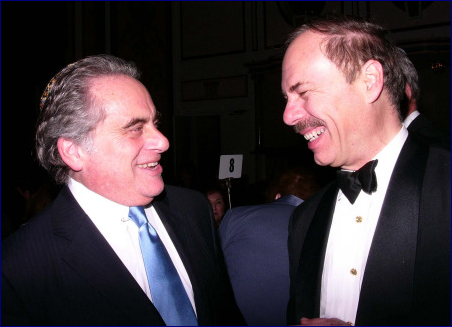Using the information shown in the image, answer the question with as much detail as possible: What is Ben Brafman known for?

According to the caption, Ben Brafman, a prominent criminal defense attorney, is recognized for his engaging humor and wit, which makes him a suitable master of ceremonies at such events.